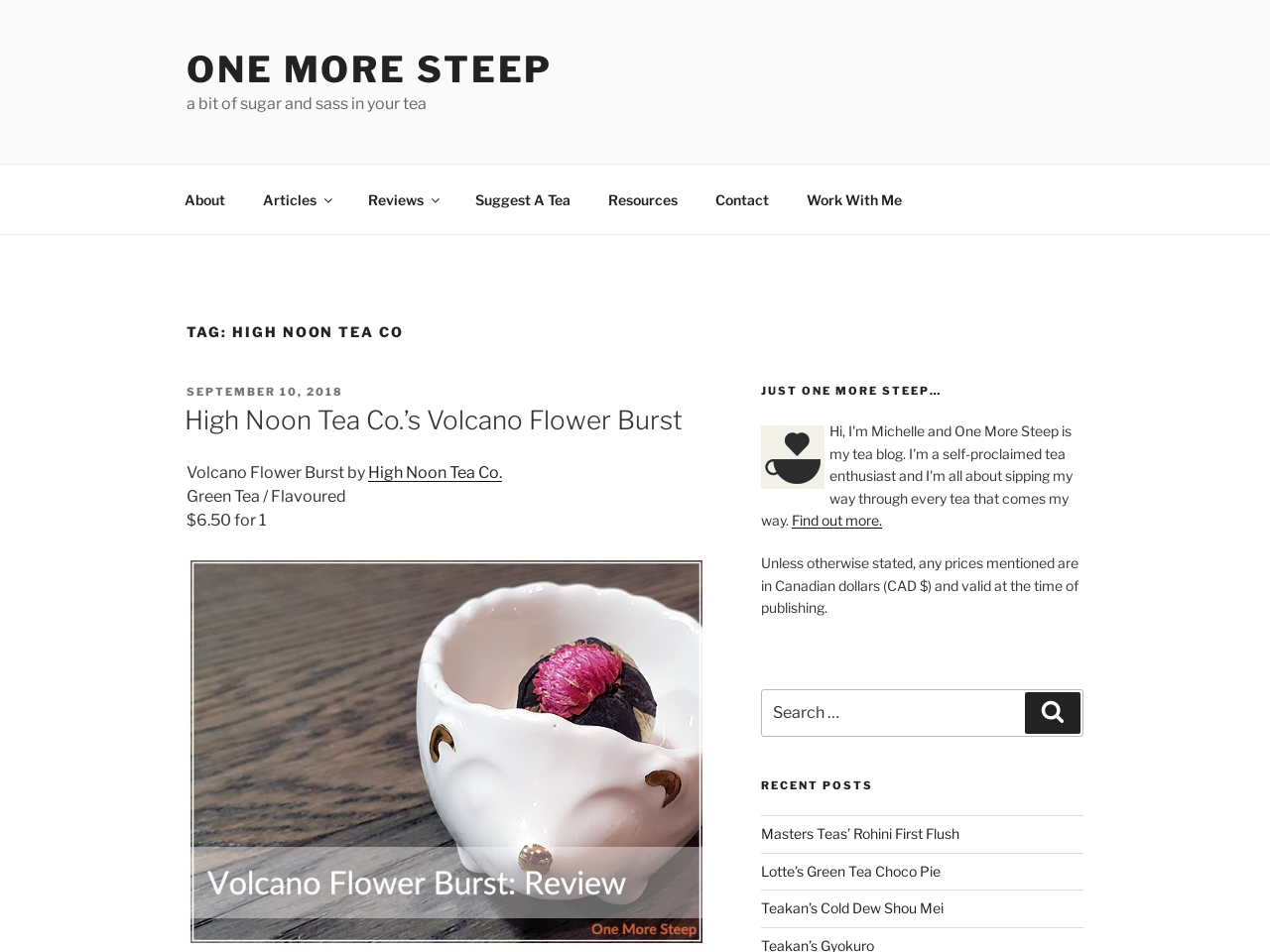What type of tea is Volcano Flower Burst?
Could you answer the question with a detailed and thorough explanation?

I found the answer by looking at the text 'Volcano Flower Burst by High Noon Tea Co.' and then seeing the description 'Green Tea / Flavoured' below it, which indicates that Volcano Flower Burst is a type of green tea.